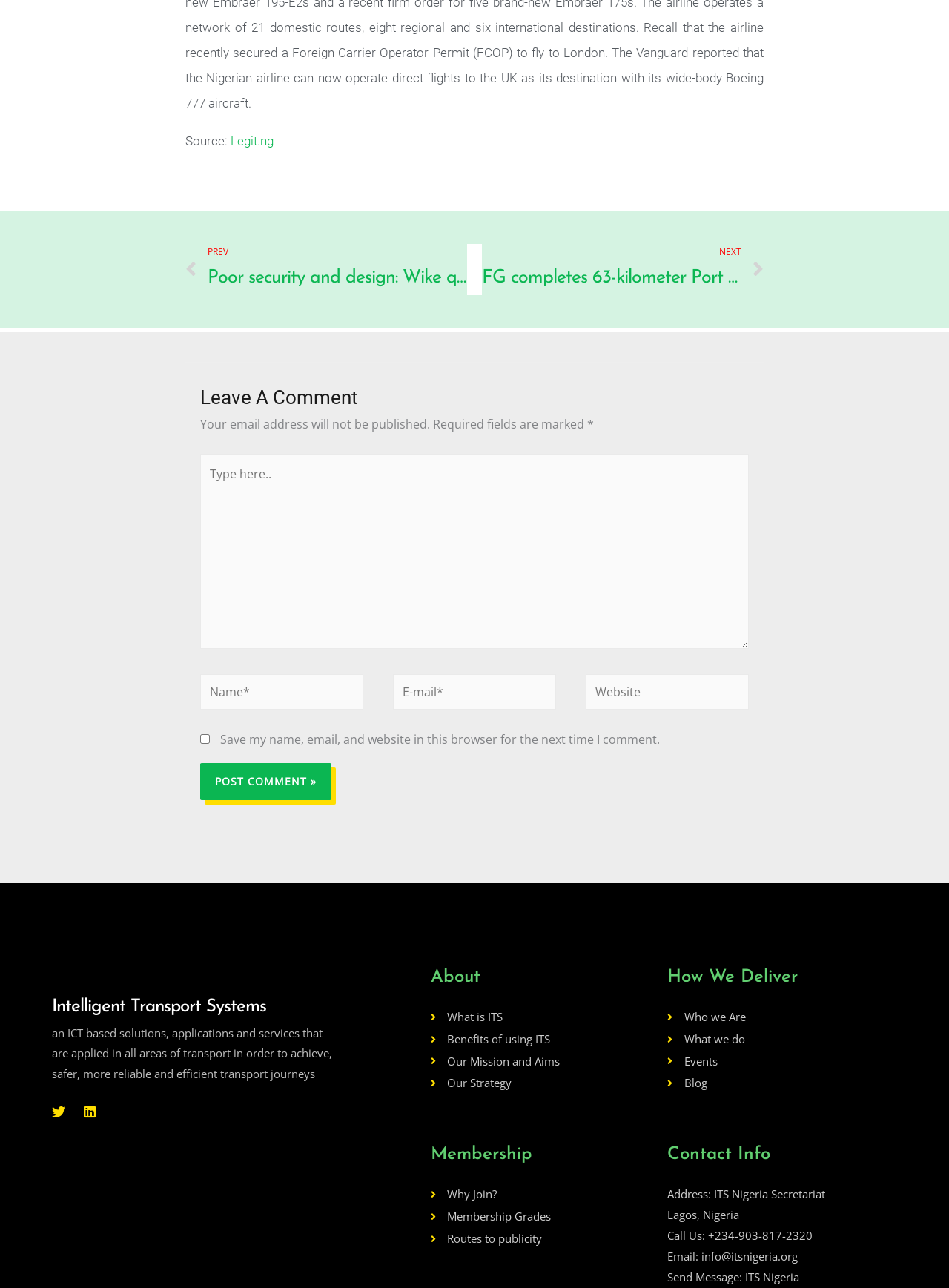Given the description "Our Strategy", determine the bounding box of the corresponding UI element.

[0.454, 0.833, 0.688, 0.849]